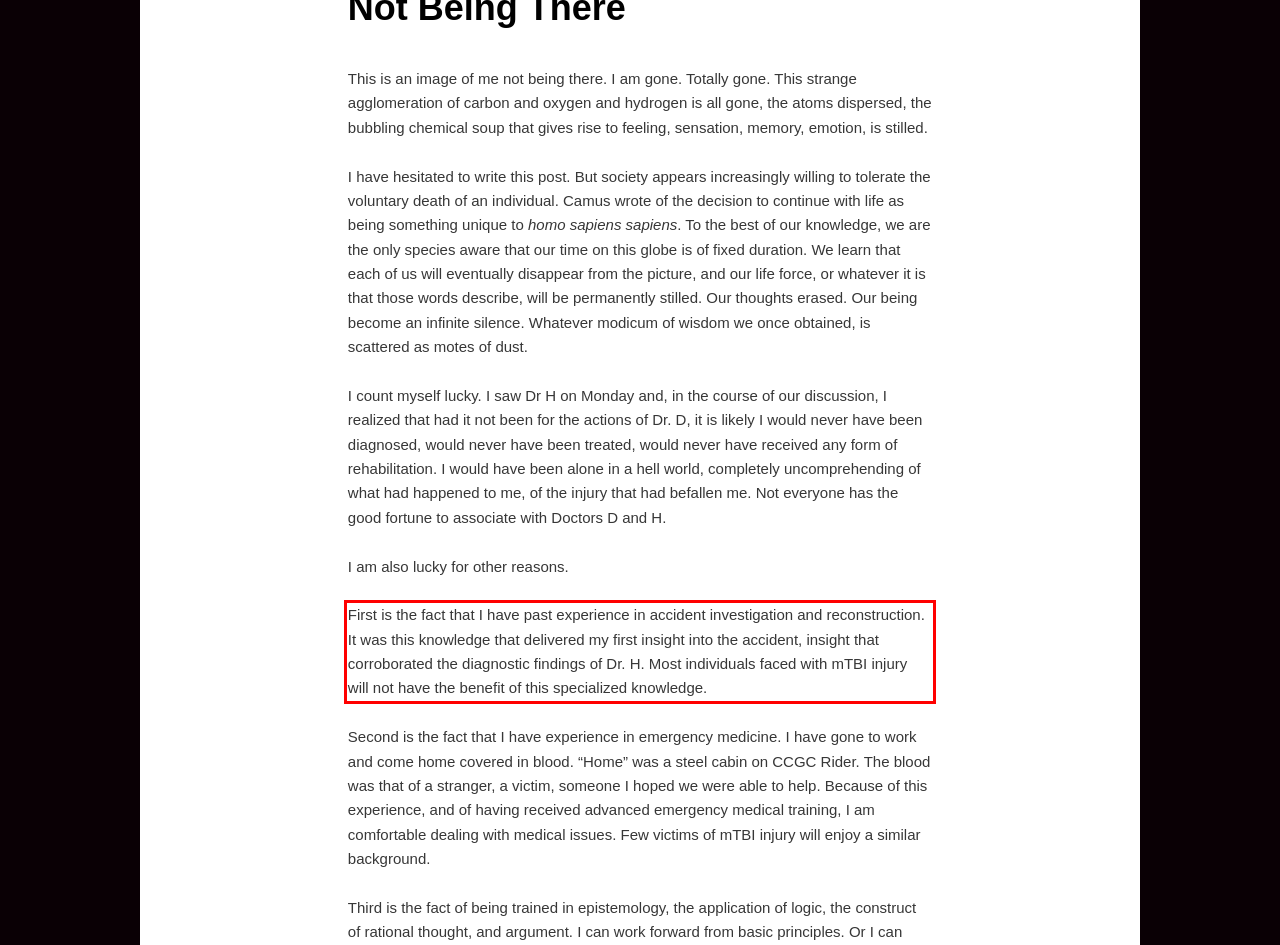From the screenshot of the webpage, locate the red bounding box and extract the text contained within that area.

First is the fact that I have past experience in accident investigation and reconstruction. It was this knowledge that delivered my first insight into the accident, insight that corroborated the diagnostic findings of Dr. H. Most individuals faced with mTBI injury will not have the benefit of this specialized knowledge.